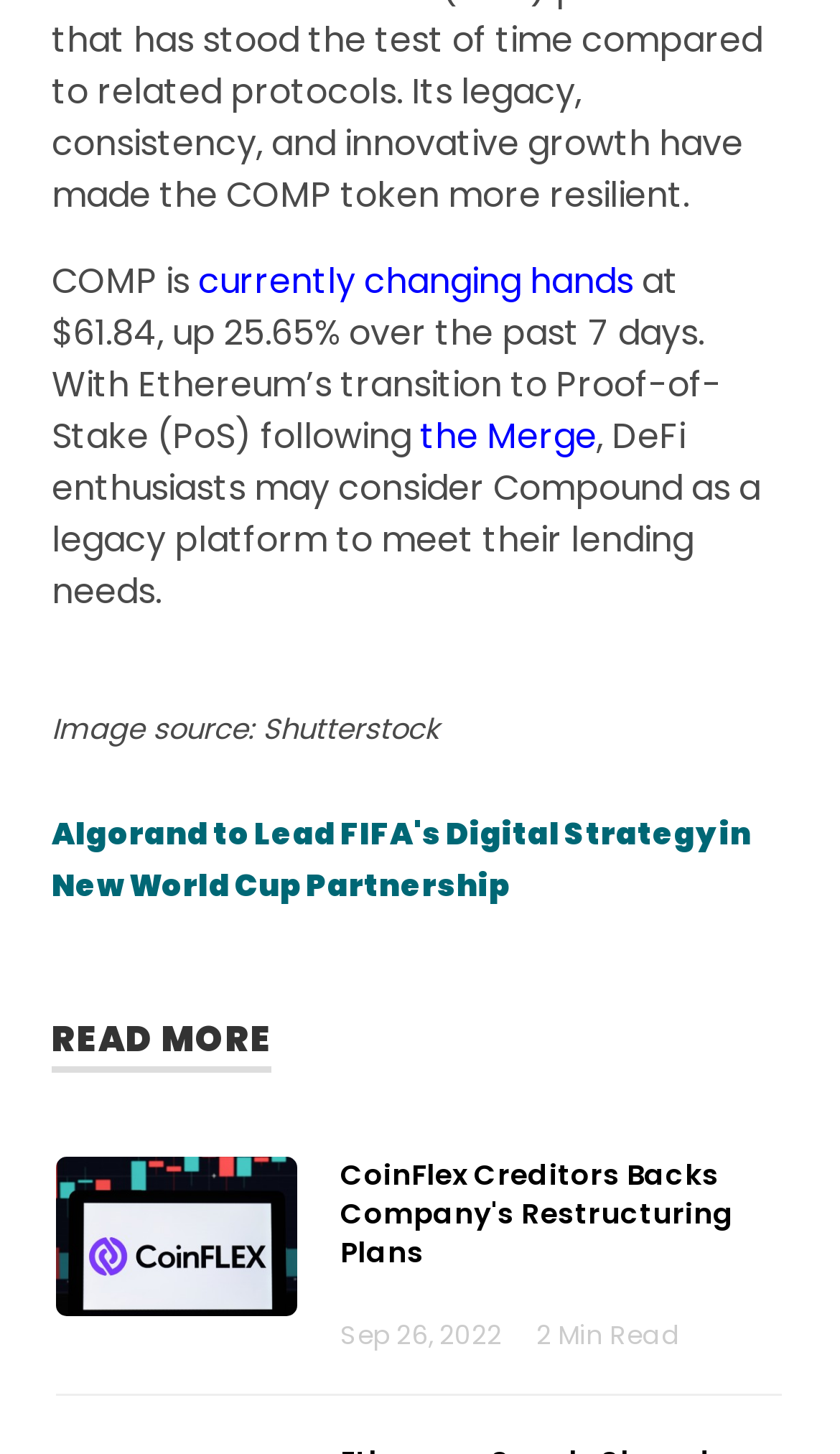Using the given description, provide the bounding box coordinates formatted as (top-left x, top-left y, bottom-right x, bottom-right y), with all values being floating point numbers between 0 and 1. Description: the Merge

[0.5, 0.284, 0.71, 0.318]